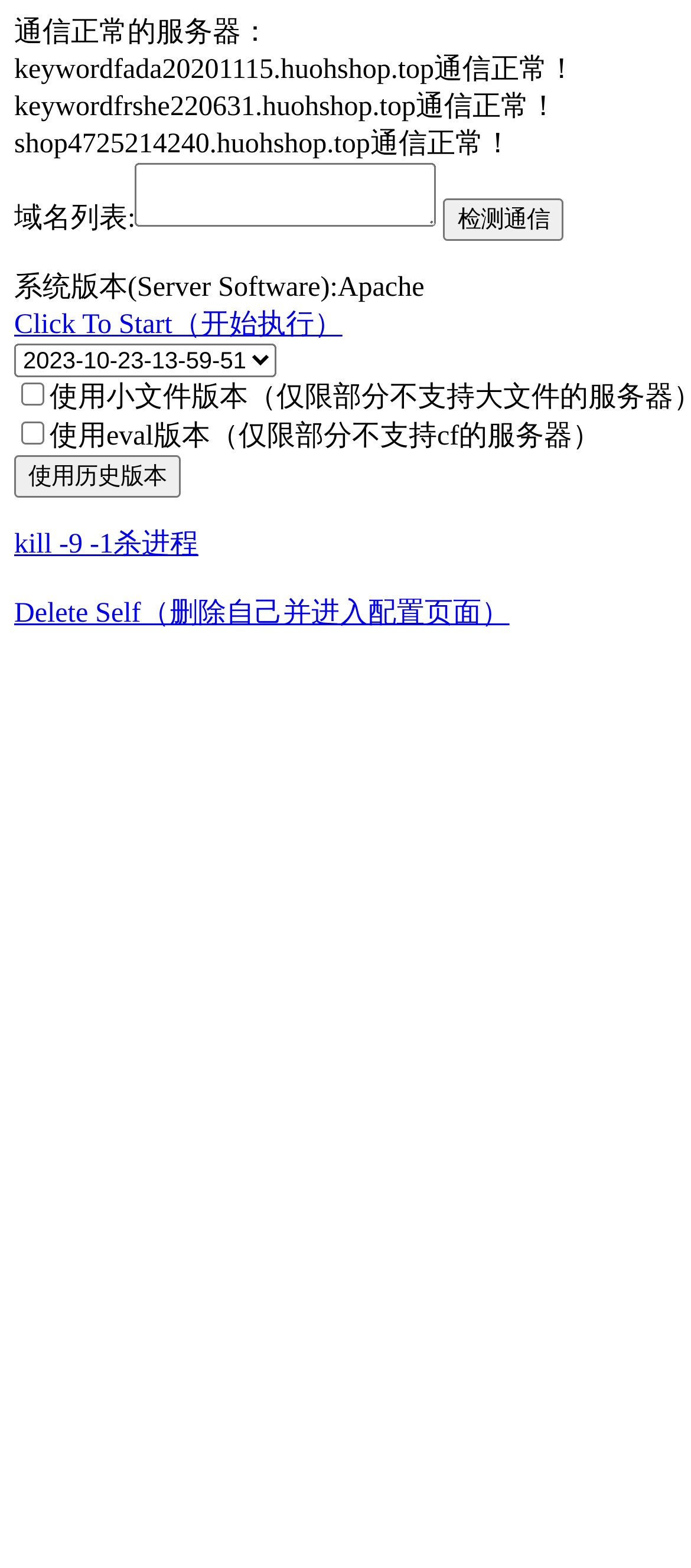Answer the question in a single word or phrase:
What is the purpose of the '检测通信' button?

To detect communication